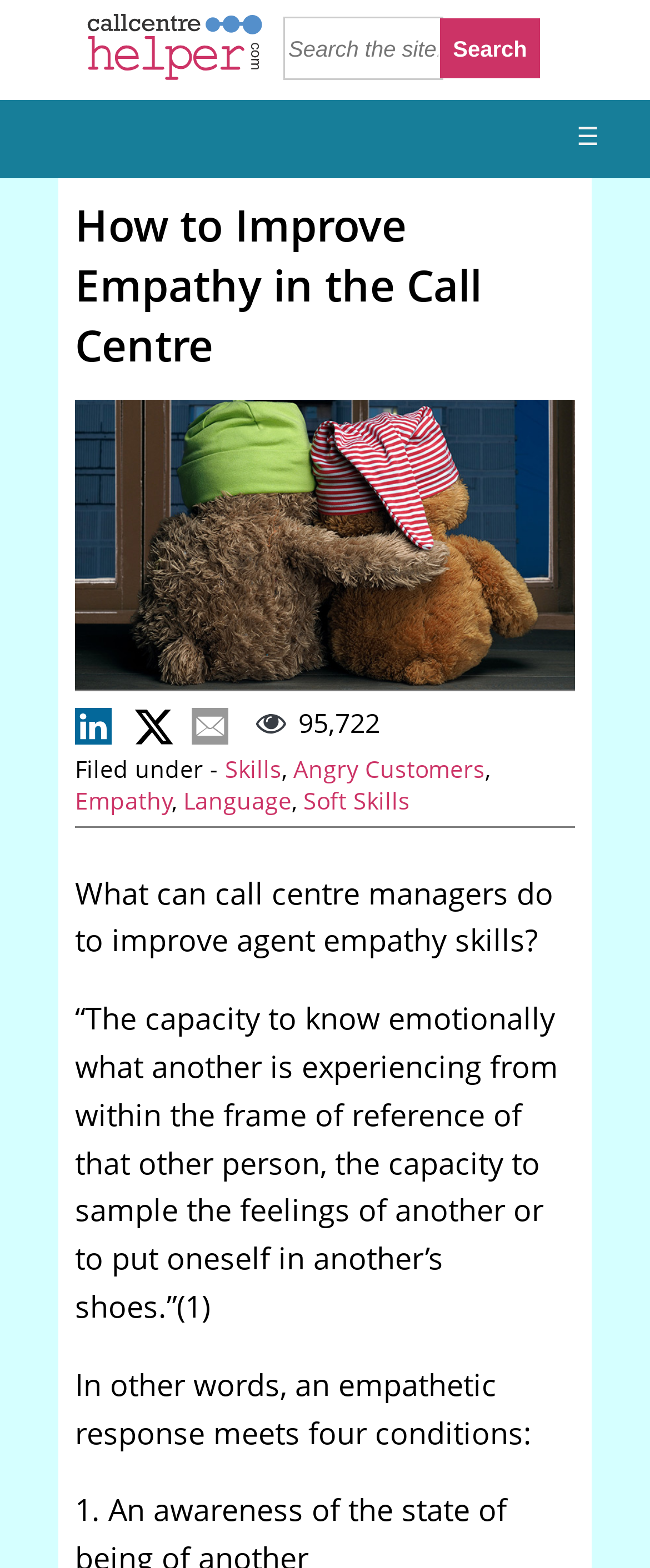Find and indicate the bounding box coordinates of the region you should select to follow the given instruction: "Click the link to Empathy".

[0.115, 0.5, 0.264, 0.52]